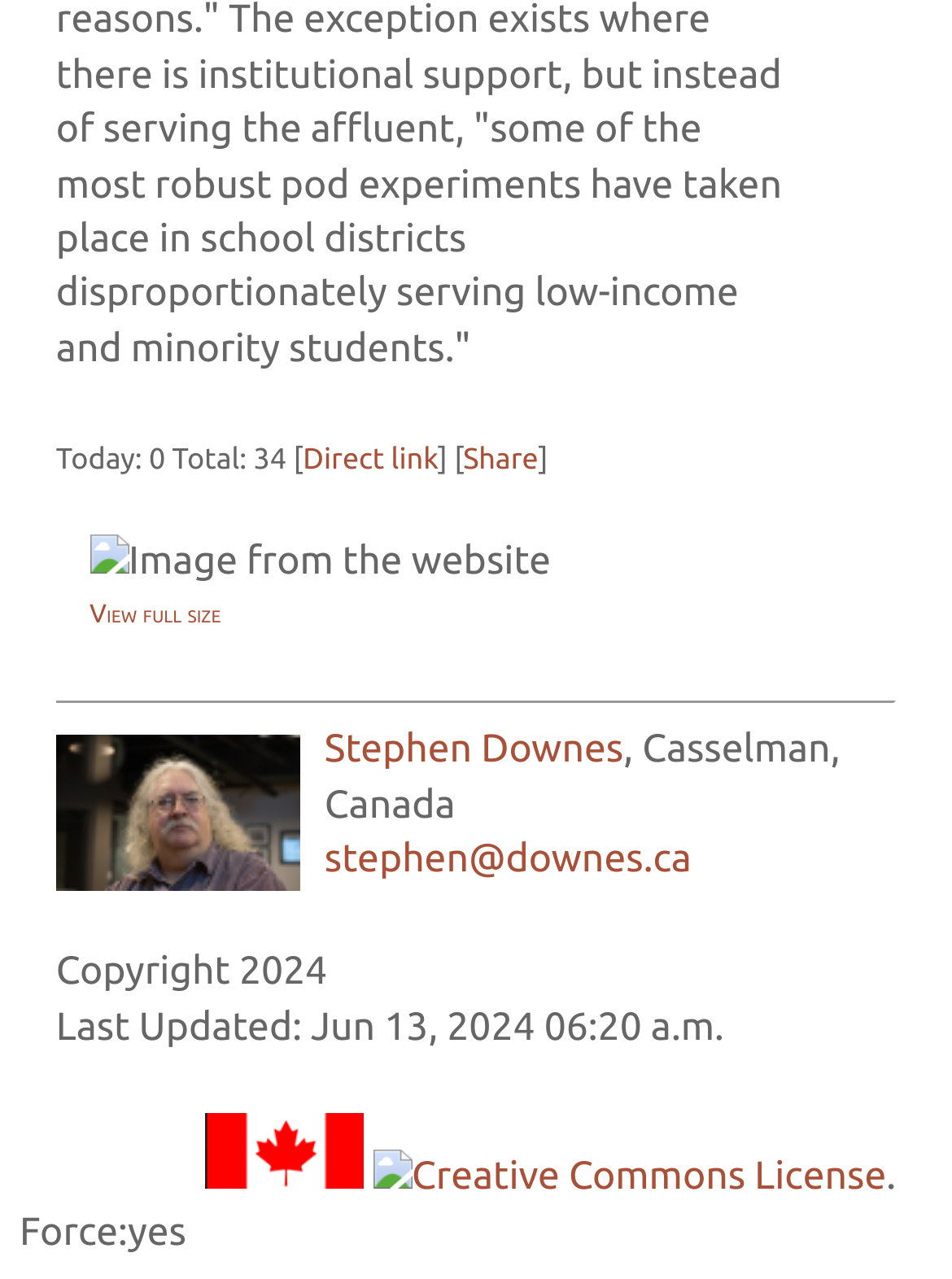Using floating point numbers between 0 and 1, provide the bounding box coordinates in the format (top-left x, top-left y, bottom-right x, bottom-right y). Locate the UI element described here: Stephen Downes

[0.341, 0.569, 0.655, 0.604]